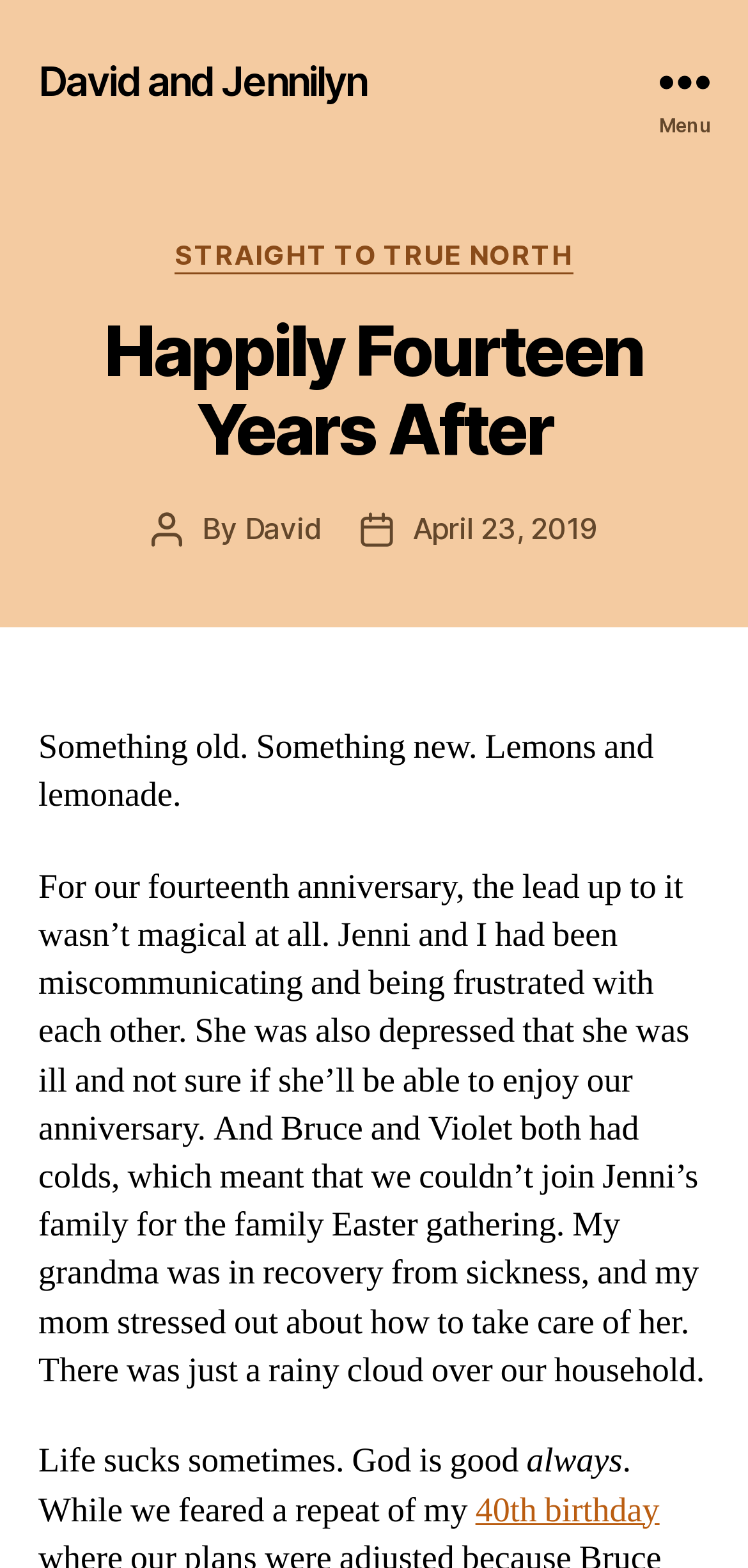Please find and provide the title of the webpage.

Happily Fourteen Years After